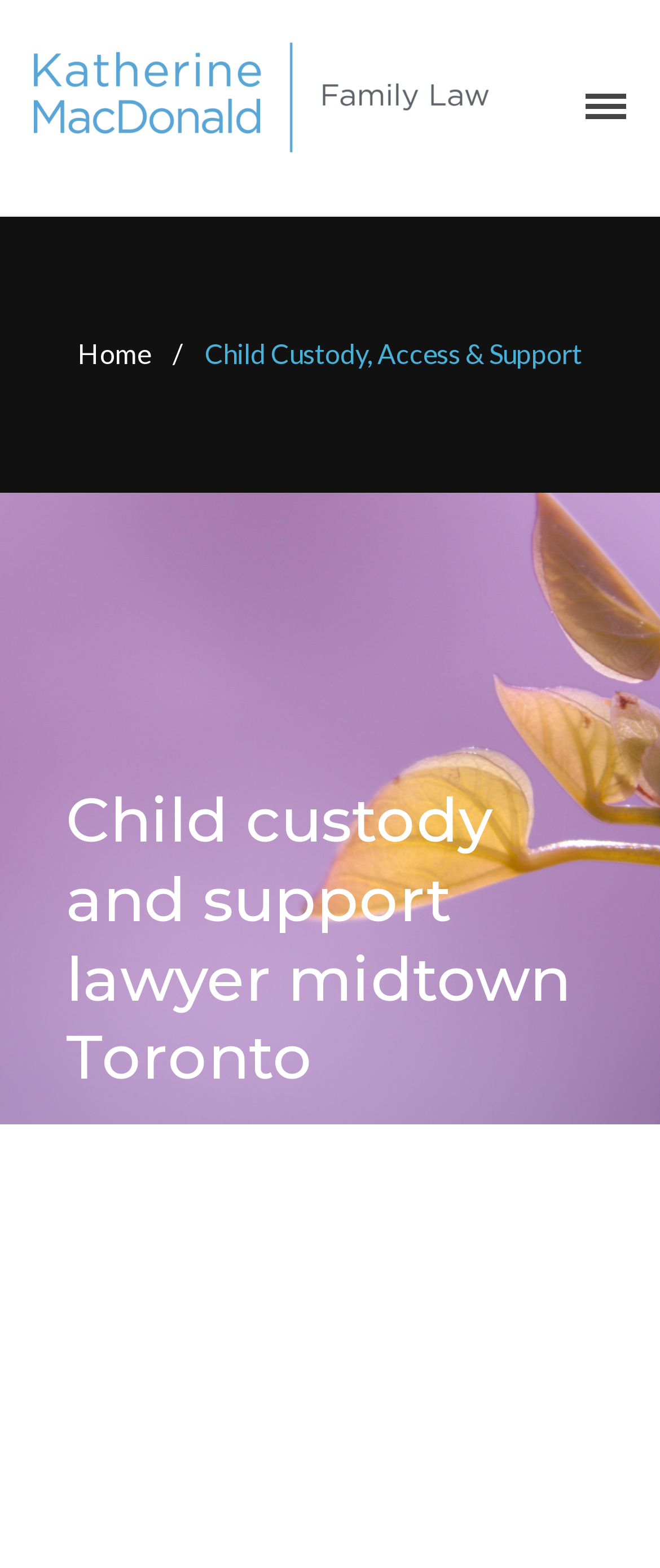Identify the bounding box coordinates of the clickable region required to complete the instruction: "Click the 'Blog' link". The coordinates should be given as four float numbers within the range of 0 and 1, i.e., [left, top, right, bottom].

[0.449, 0.48, 0.936, 0.514]